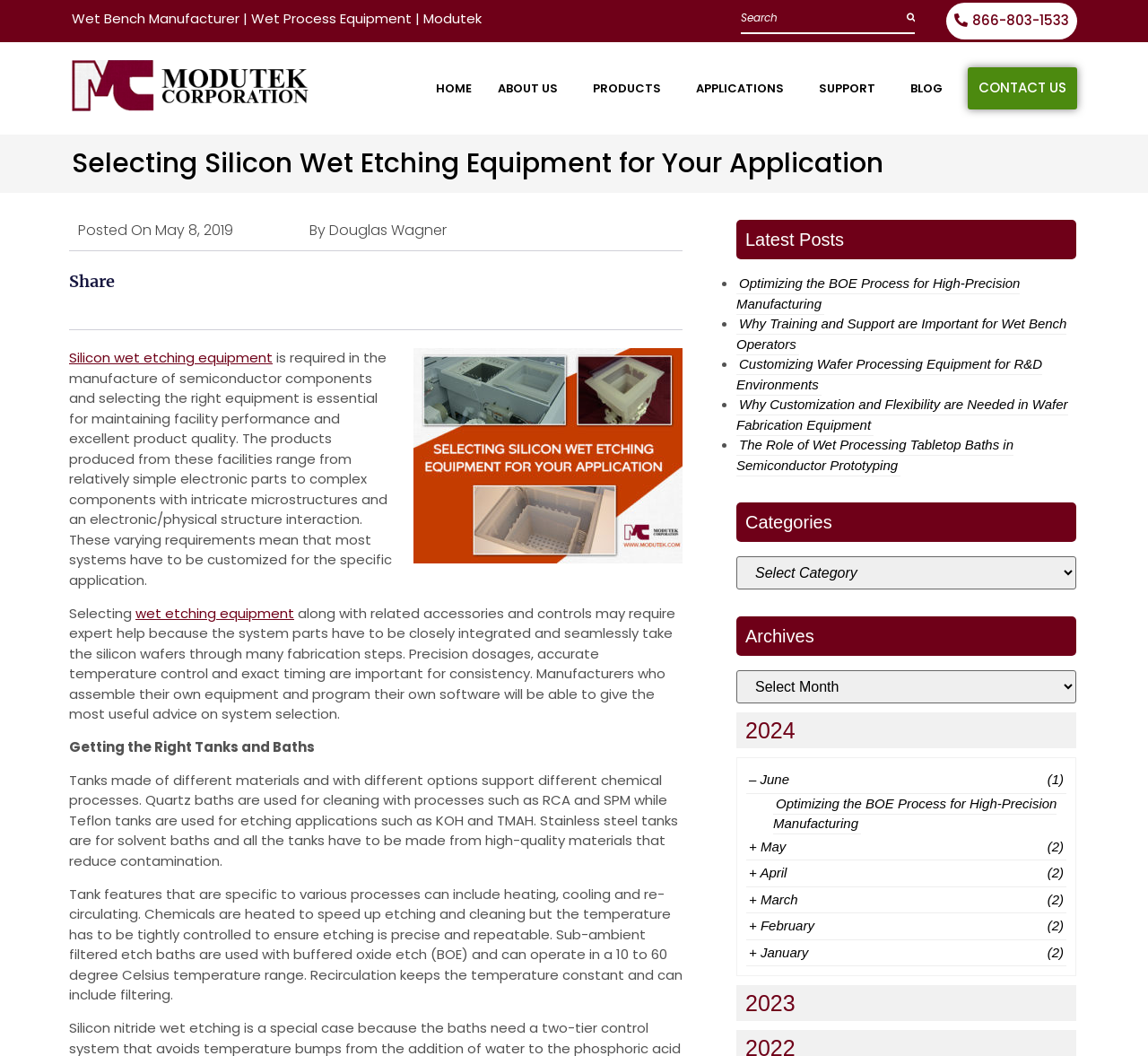Identify the bounding box coordinates of the clickable region to carry out the given instruction: "Search for something".

[0.645, 0.003, 0.797, 0.032]